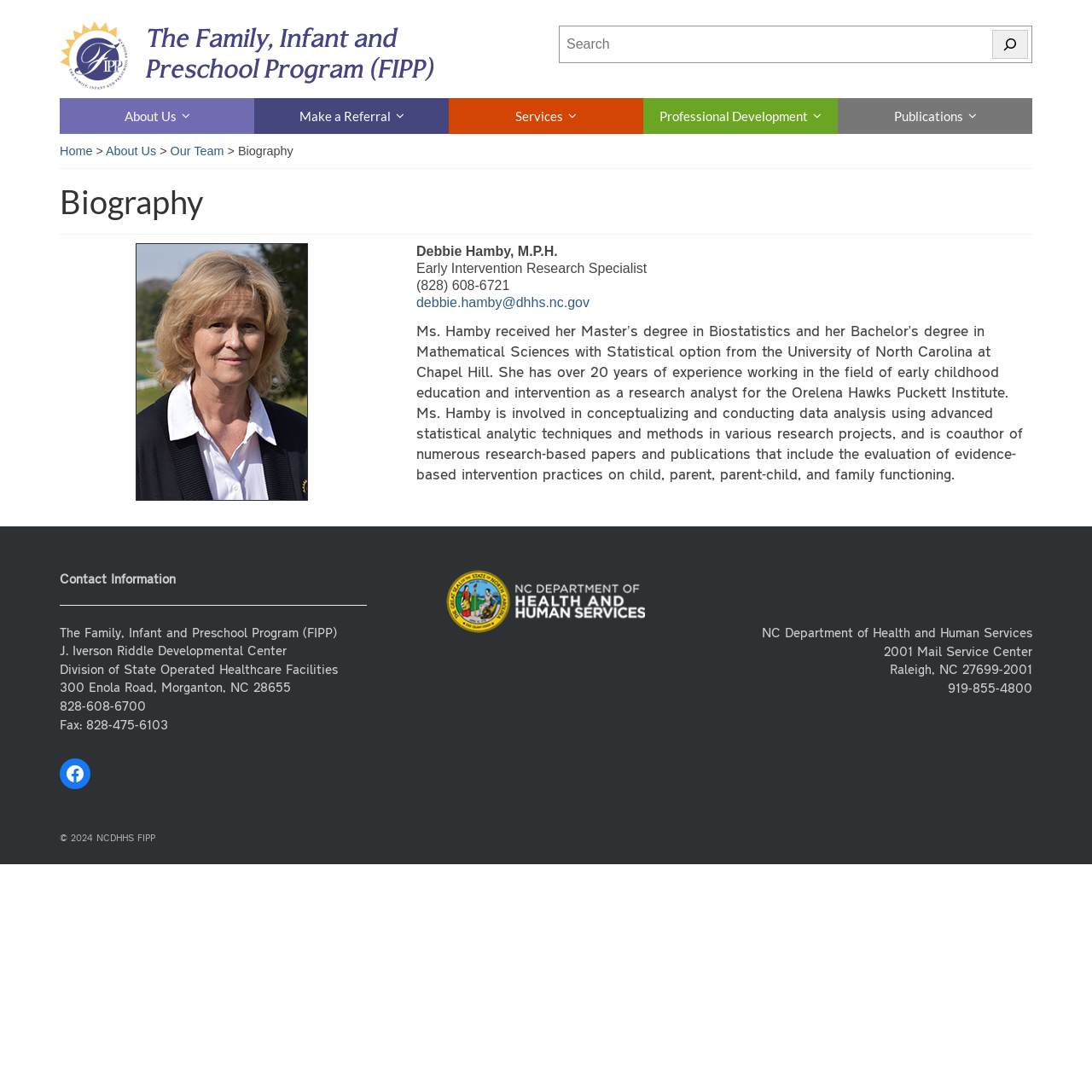What is the name of the research institute where Debbie Hamby worked?
Utilize the information in the image to give a detailed answer to the question.

The biography section on the webpage mentions that Debbie Hamby has over 20 years of experience working in the field of early childhood education and intervention as a research analyst for the Orelena Hawks Puckett Institute.